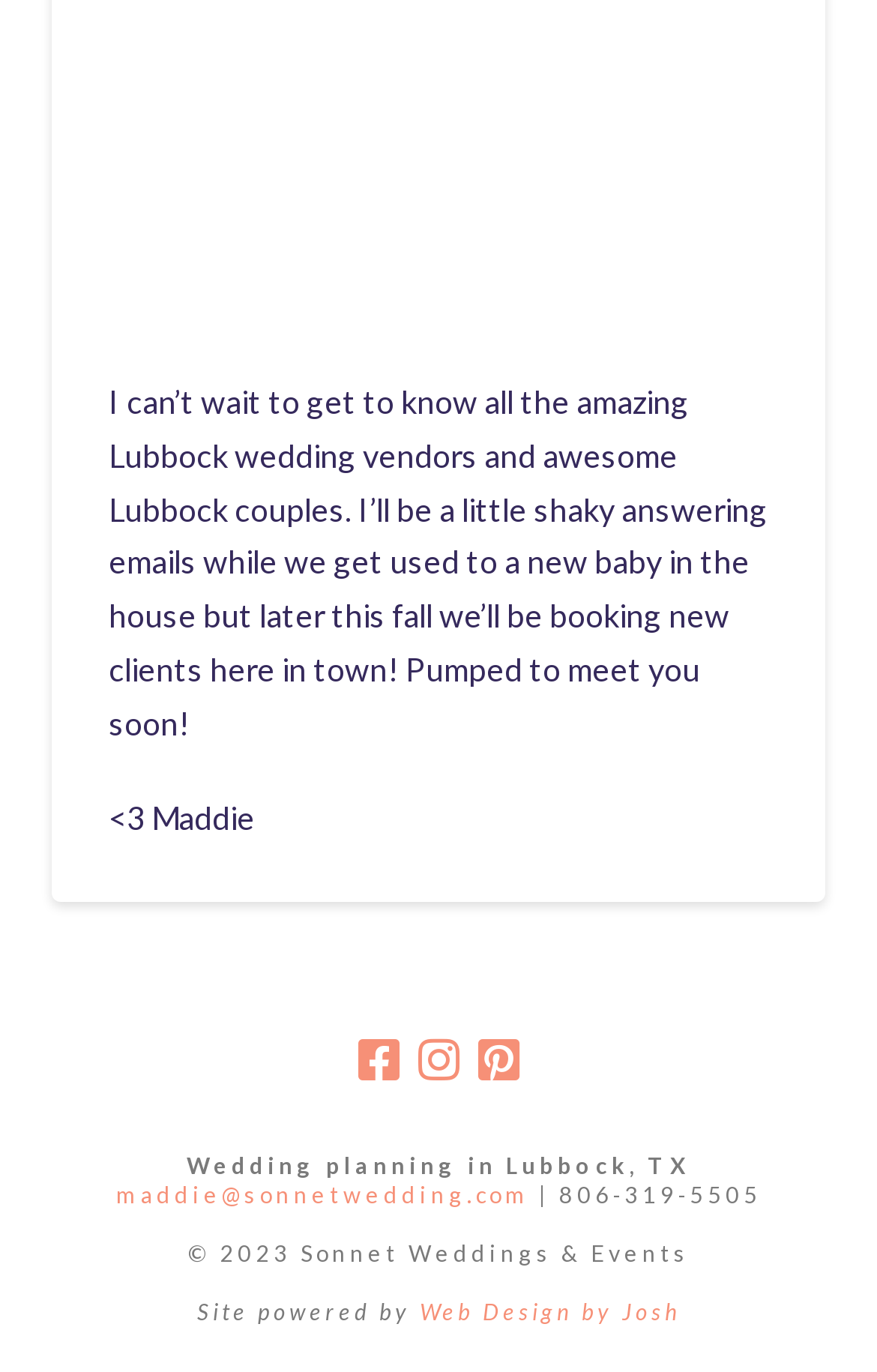Give a one-word or phrase response to the following question: What is the name of the wedding planner?

Maddie